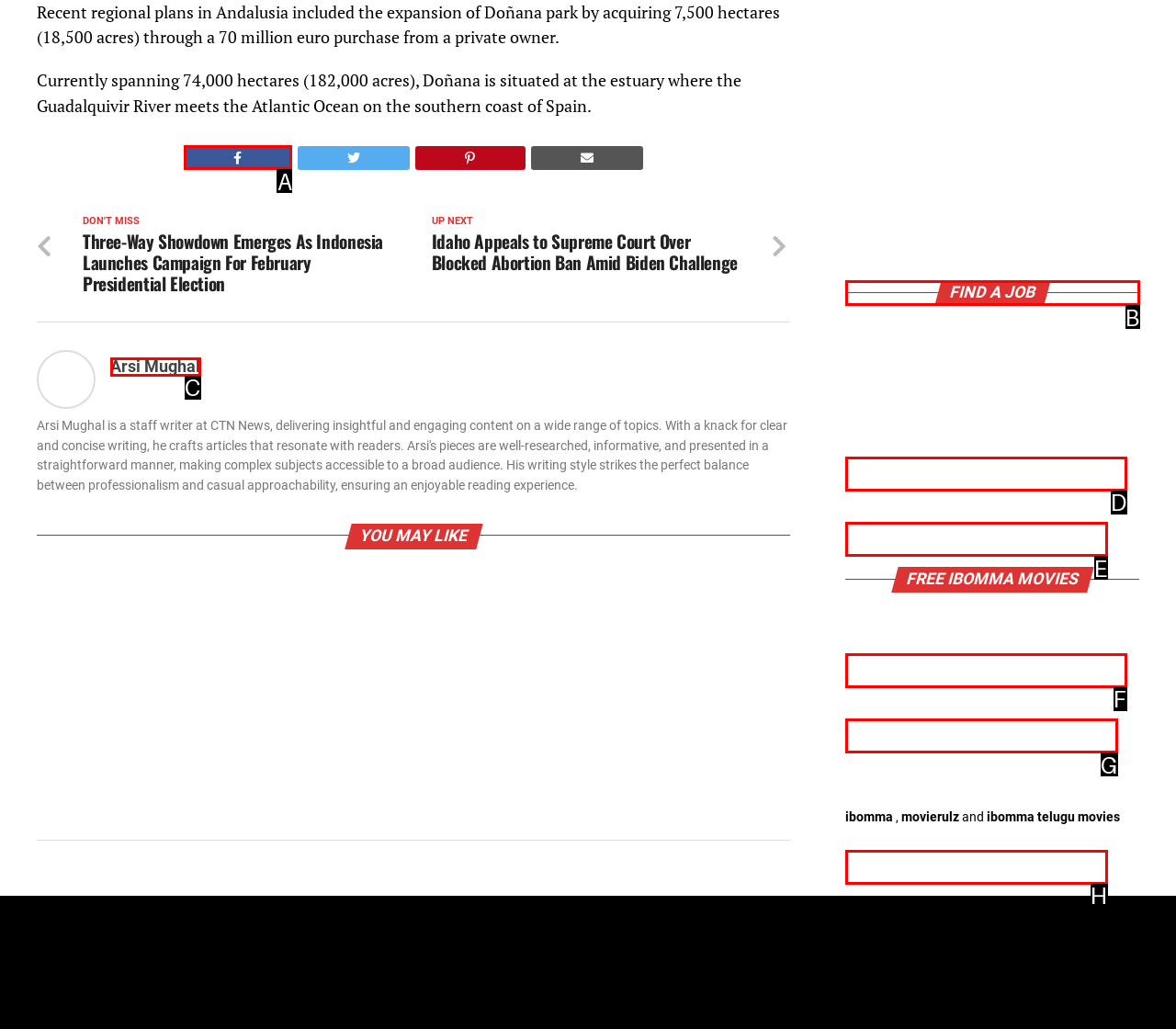Point out the correct UI element to click to carry out this instruction: Search for a job
Answer with the letter of the chosen option from the provided choices directly.

B